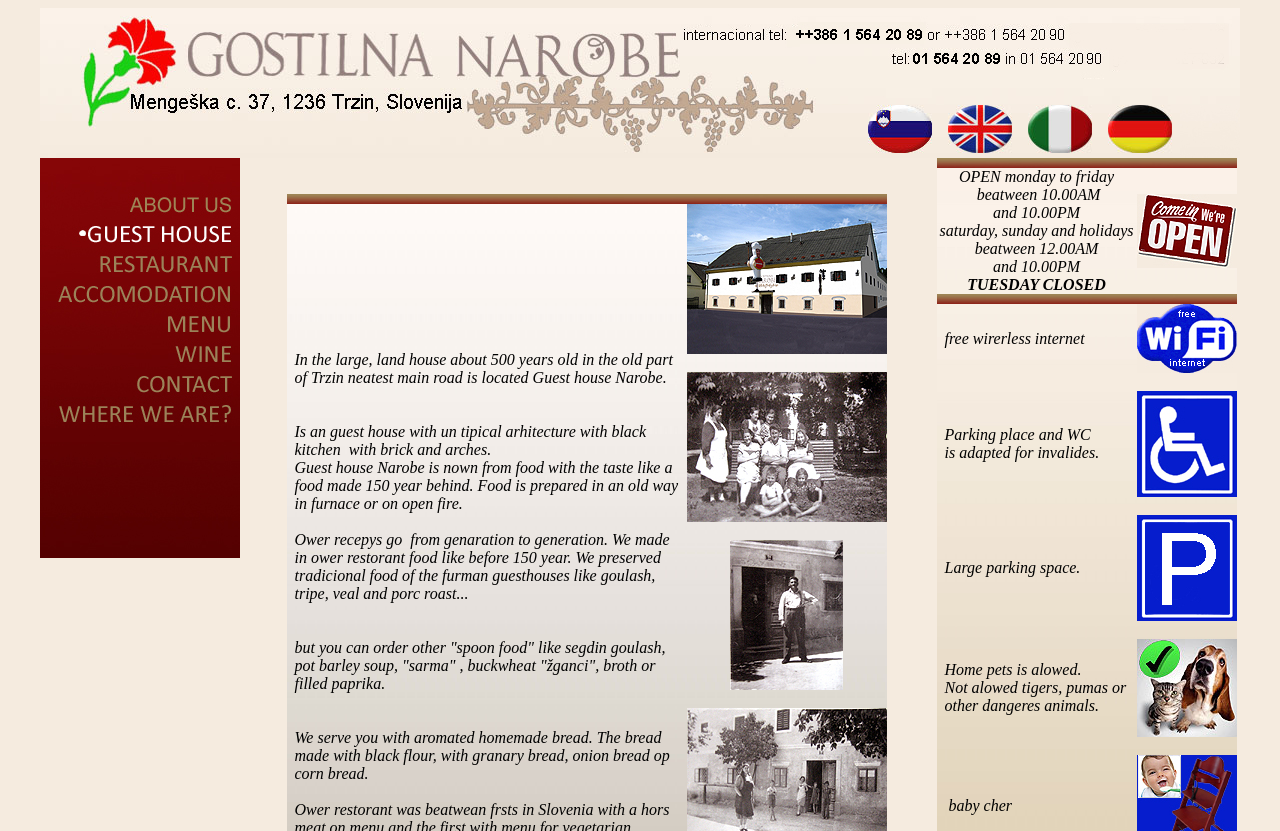How many tables are in the top section?
Using the screenshot, give a one-word or short phrase answer.

2